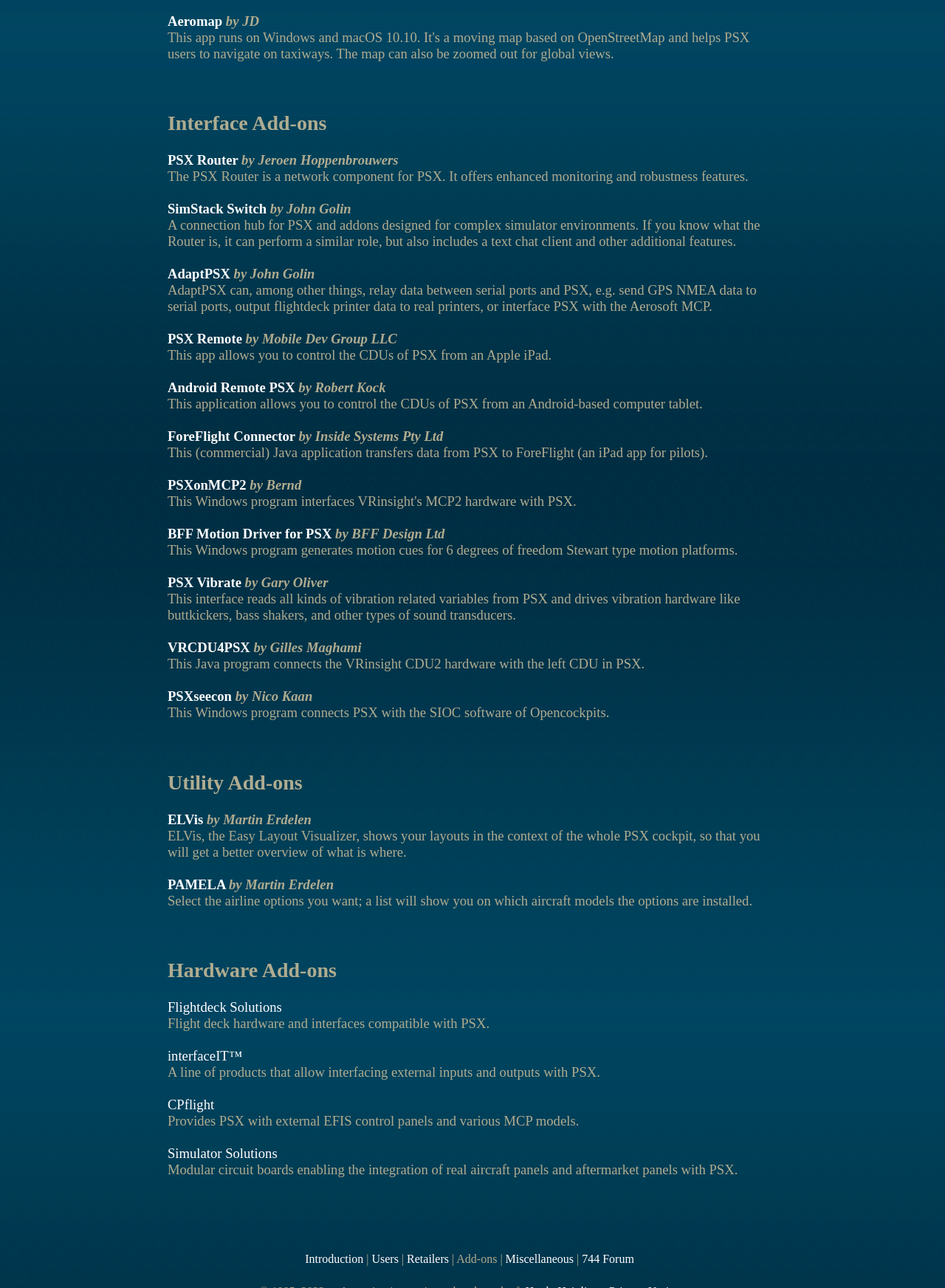Can you specify the bounding box coordinates for the region that should be clicked to fulfill this instruction: "Visit 744 Forum".

[0.616, 0.973, 0.671, 0.982]